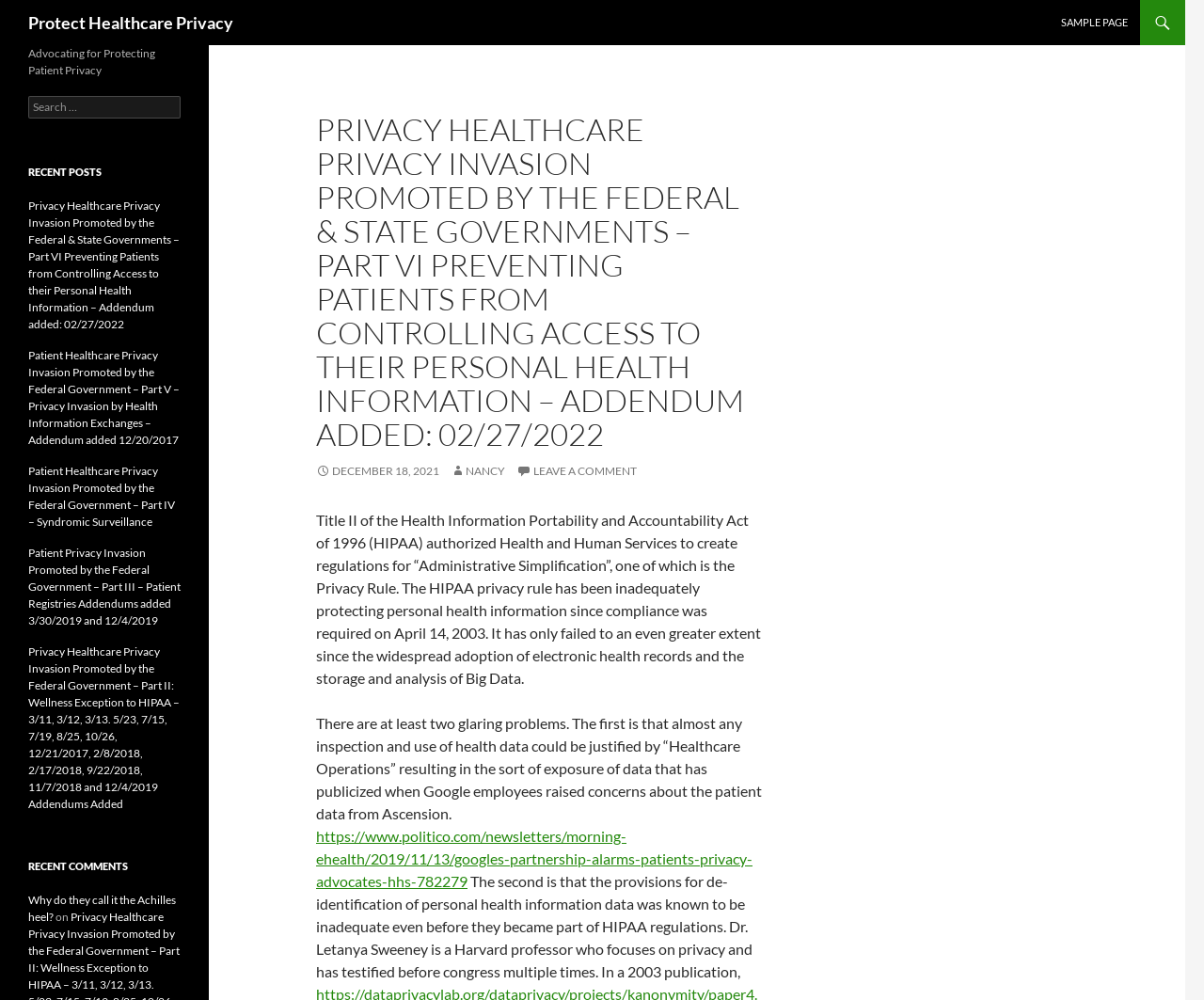What is the main topic of this webpage?
Based on the visual details in the image, please answer the question thoroughly.

The webpage is focused on healthcare privacy, specifically discussing the invasion of patient privacy promoted by the federal and state governments. The content explores the inadequacies of the HIPAA privacy rule and its failure to protect personal health information.